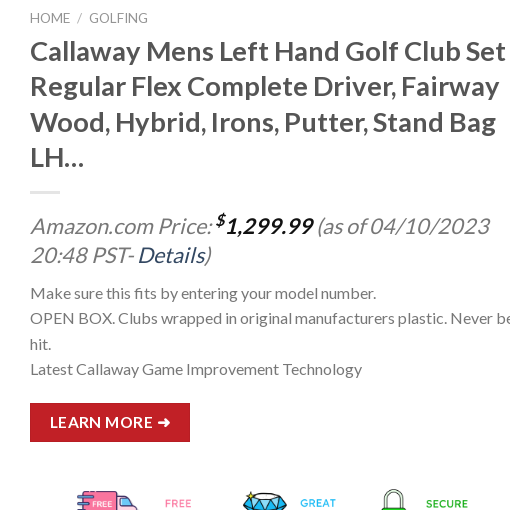Given the content of the image, can you provide a detailed answer to the question?
What technology is featured in the golf clubs?

According to the caption, the golf clubs feature the latest Callaway Game Improvement Technology, which is designed to provide optimal performance on the golf course.